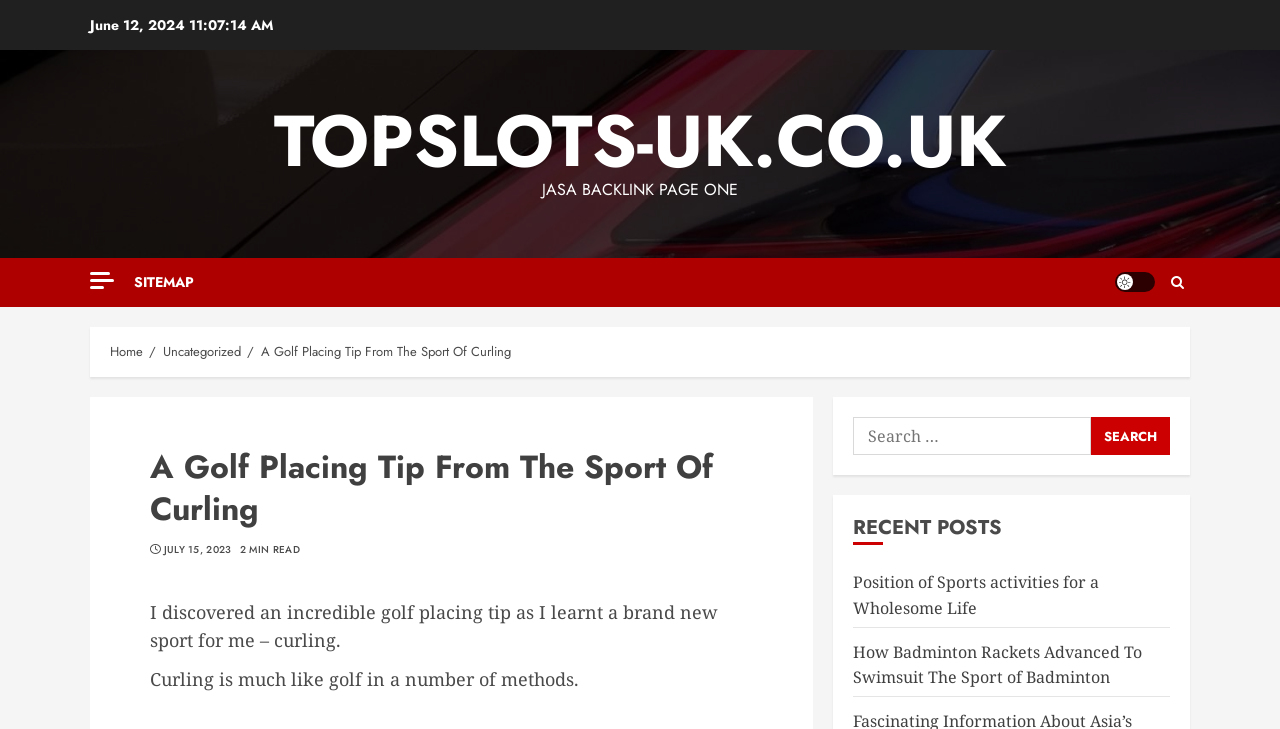Determine the bounding box coordinates for the element that should be clicked to follow this instruction: "Go to the SITEMAP page". The coordinates should be given as four float numbers between 0 and 1, in the format [left, top, right, bottom].

[0.105, 0.353, 0.152, 0.421]